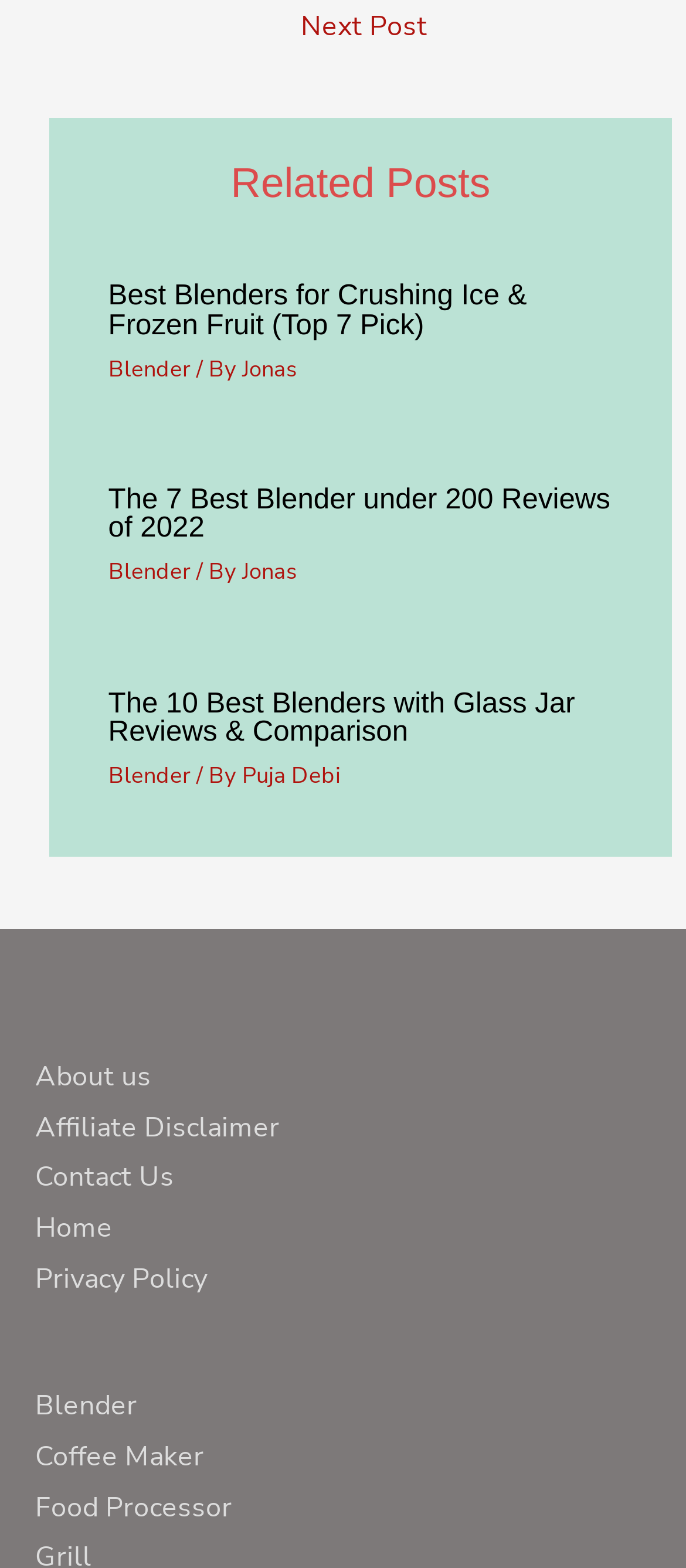From the screenshot, find the bounding box of the UI element matching this description: "Blender". Supply the bounding box coordinates in the form [left, top, right, bottom], each a float between 0 and 1.

[0.158, 0.225, 0.278, 0.245]